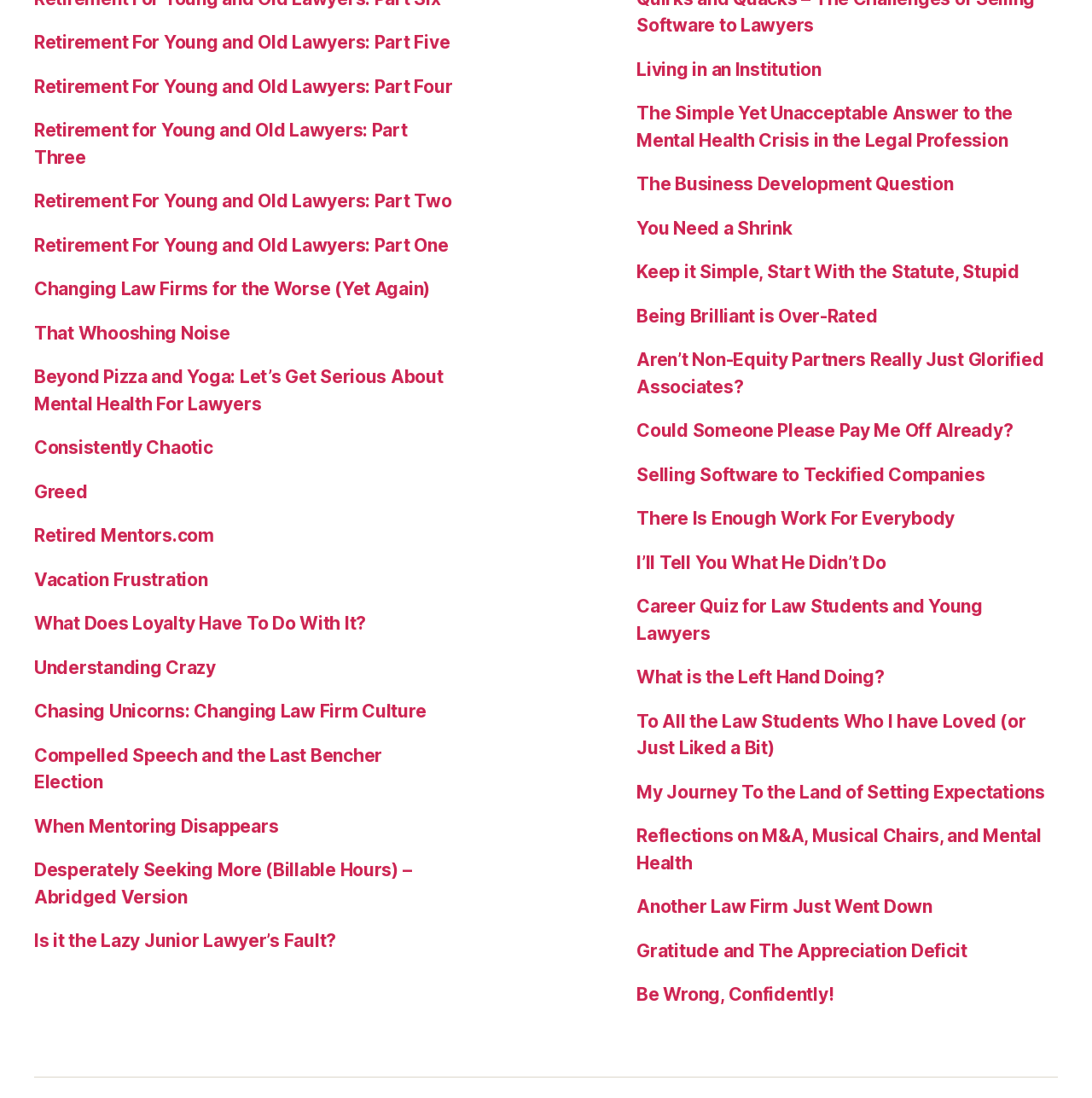Please reply to the following question with a single word or a short phrase:
Do the articles have a common theme?

Law and lawyers